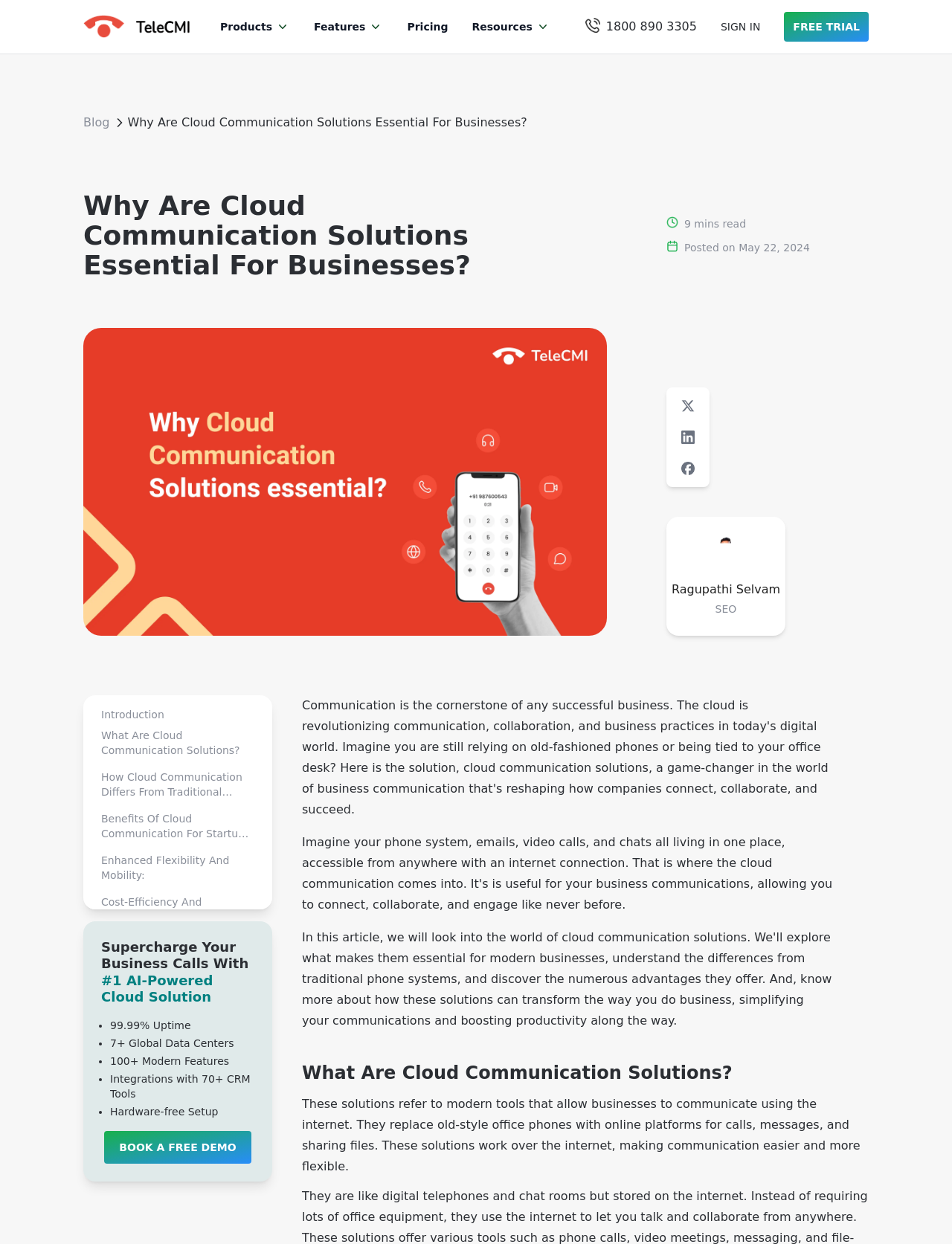Utilize the details in the image to give a detailed response to the question: What is the topic of the webpage?

Based on the webpage content, the topic is about cloud communication solutions, which is evident from the title 'Why Are Cloud Communication Solutions Essential For Businesses?' and the various subheadings and paragraphs discussing the benefits and features of cloud communication solutions.